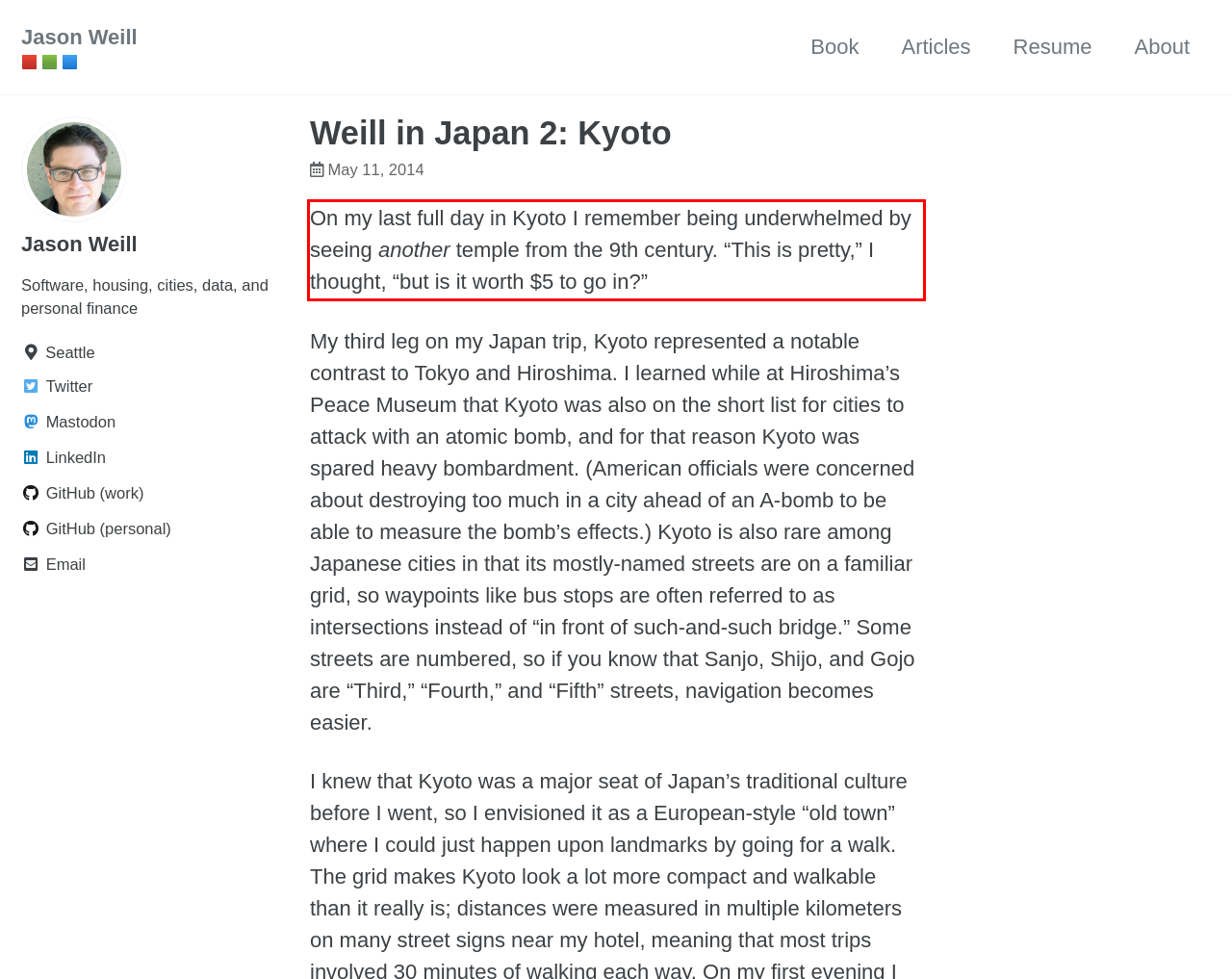Analyze the screenshot of a webpage where a red rectangle is bounding a UI element. Extract and generate the text content within this red bounding box.

On my last full day in Kyoto I remember being underwhelmed by seeing another temple from the 9th century. “This is pretty,” I thought, “but is it worth $5 to go in?”